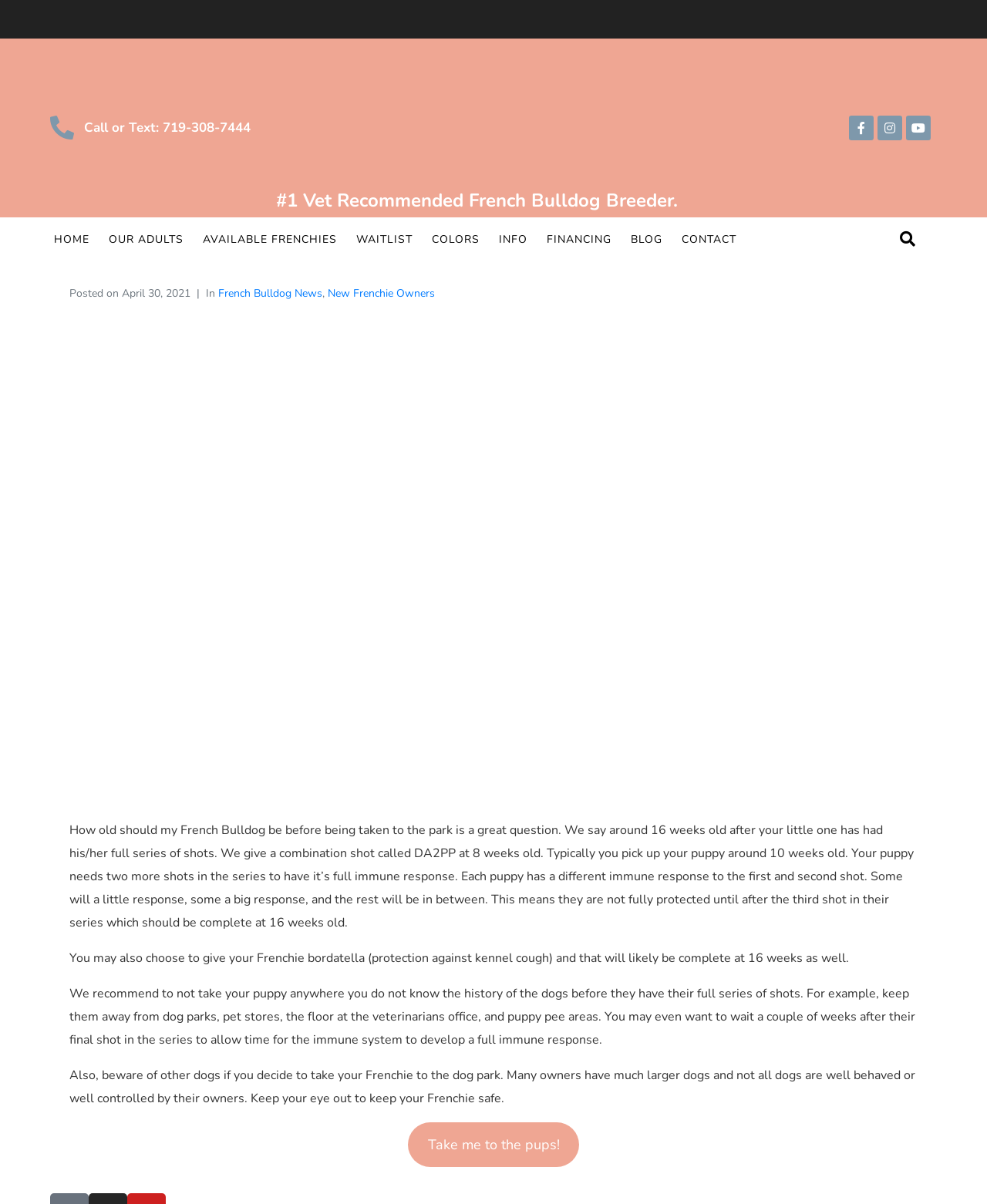What is the link at the bottom of the webpage?
Give a single word or phrase answer based on the content of the image.

Take me to the pups!